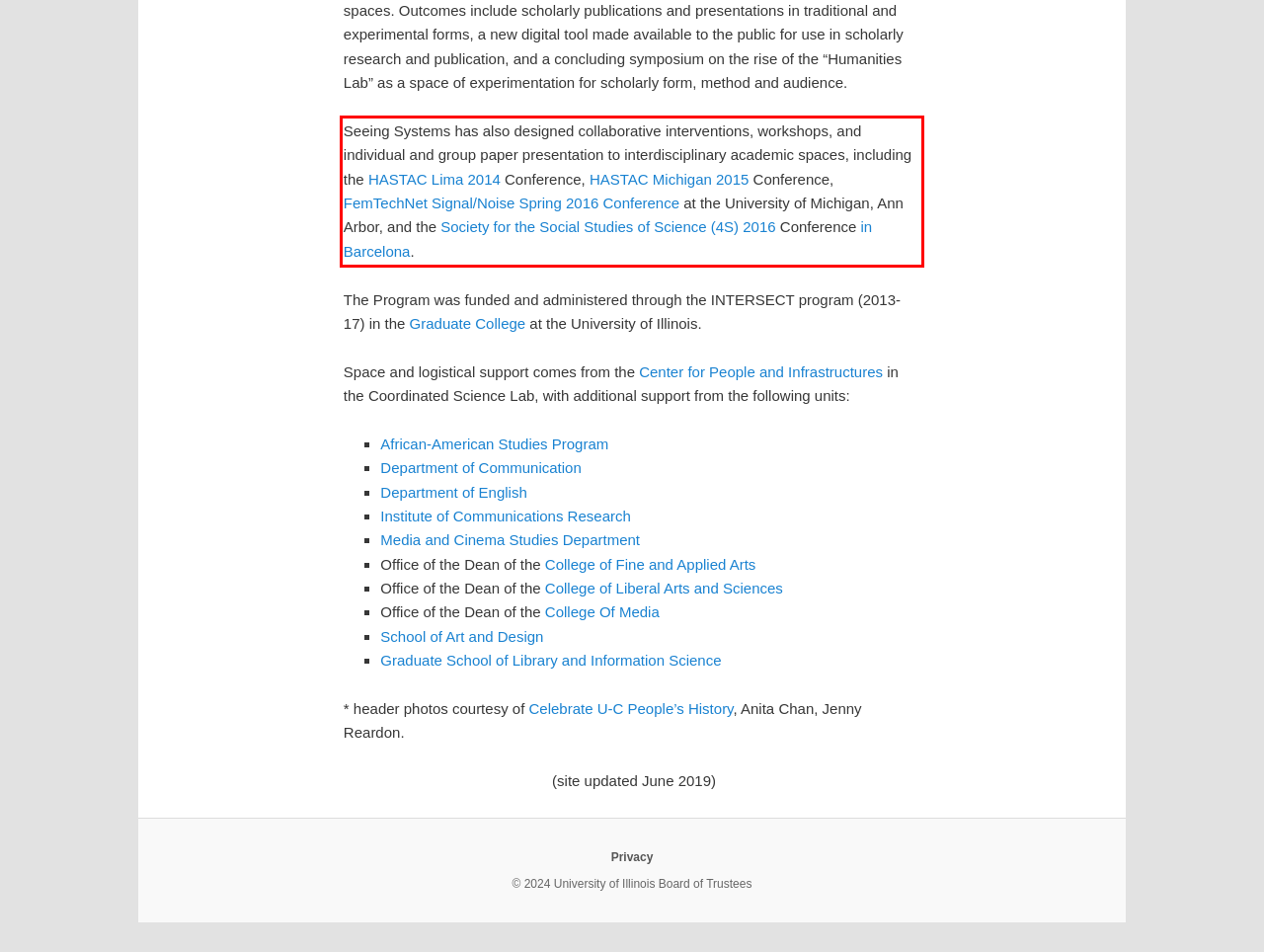Please examine the webpage screenshot and extract the text within the red bounding box using OCR.

Seeing Systems has also designed collaborative interventions, workshops, and individual and group paper presentation to interdisciplinary academic spaces, including the HASTAC Lima 2014 Conference, HASTAC Michigan 2015 Conference, FemTechNet Signal/Noise Spring 2016 Conference at the University of Michigan, Ann Arbor, and the Society for the Social Studies of Science (4S) 2016 Conference in Barcelona.